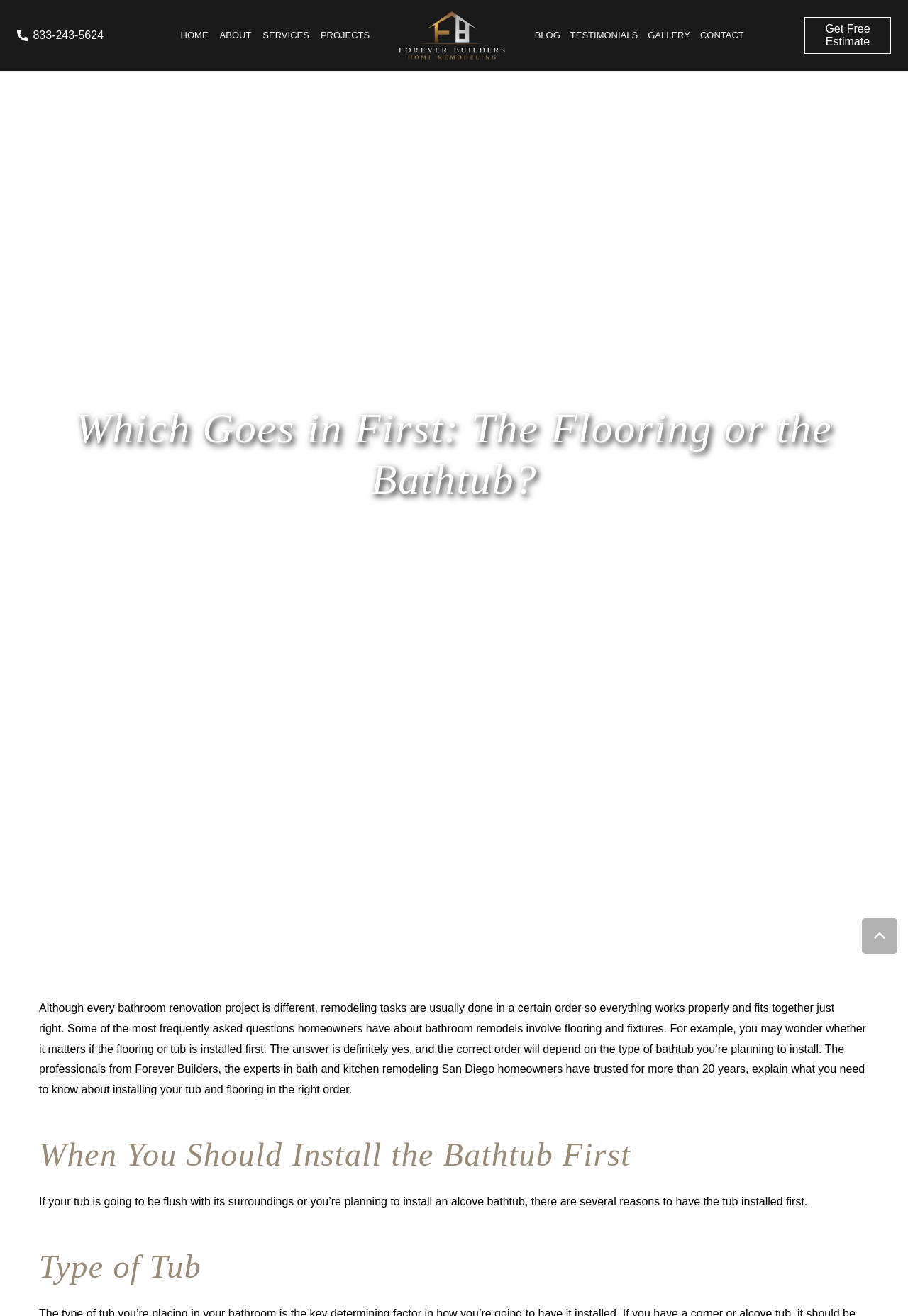How many links are there in the top navigation bar?
Analyze the screenshot and provide a detailed answer to the question.

The top navigation bar contains links to 'HOME', 'ABOUT', 'SERVICES', 'PROJECTS', 'BLOG', 'TESTIMONIALS', 'GALLERY', and 'CONTACT', which makes a total of 8 links.